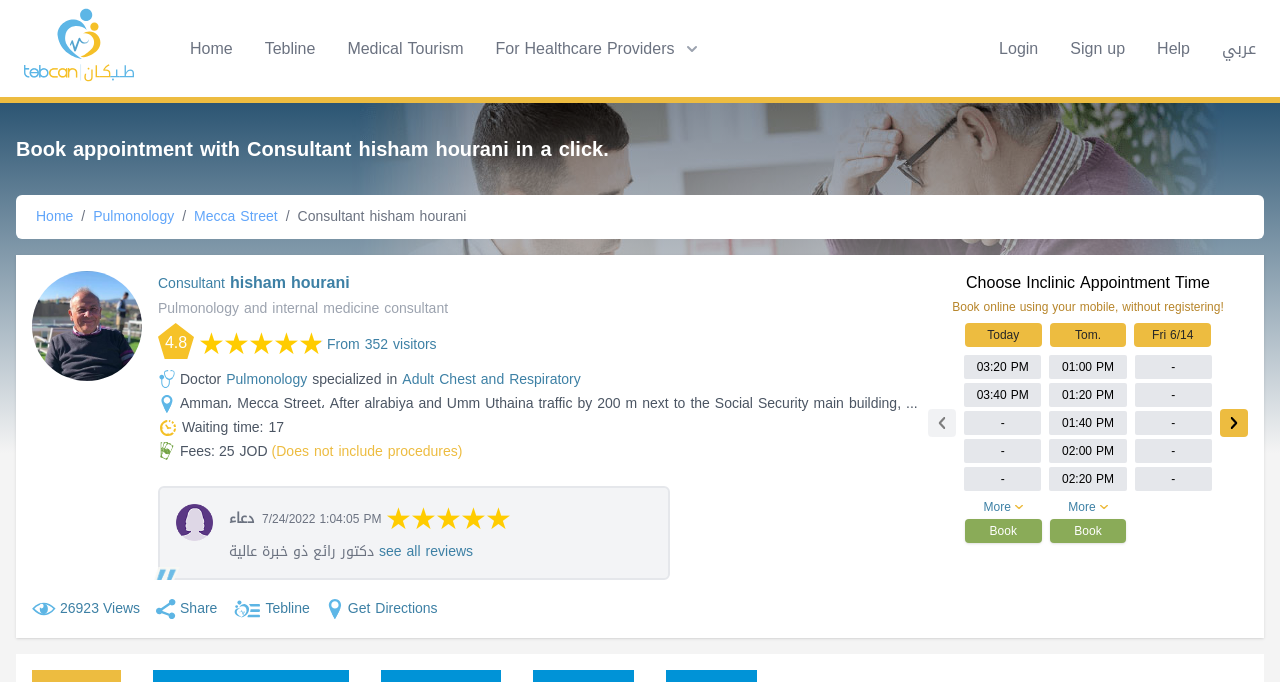Identify the bounding box coordinates of the HTML element based on this description: "Adult Chest and Respiratory".

[0.314, 0.537, 0.454, 0.576]